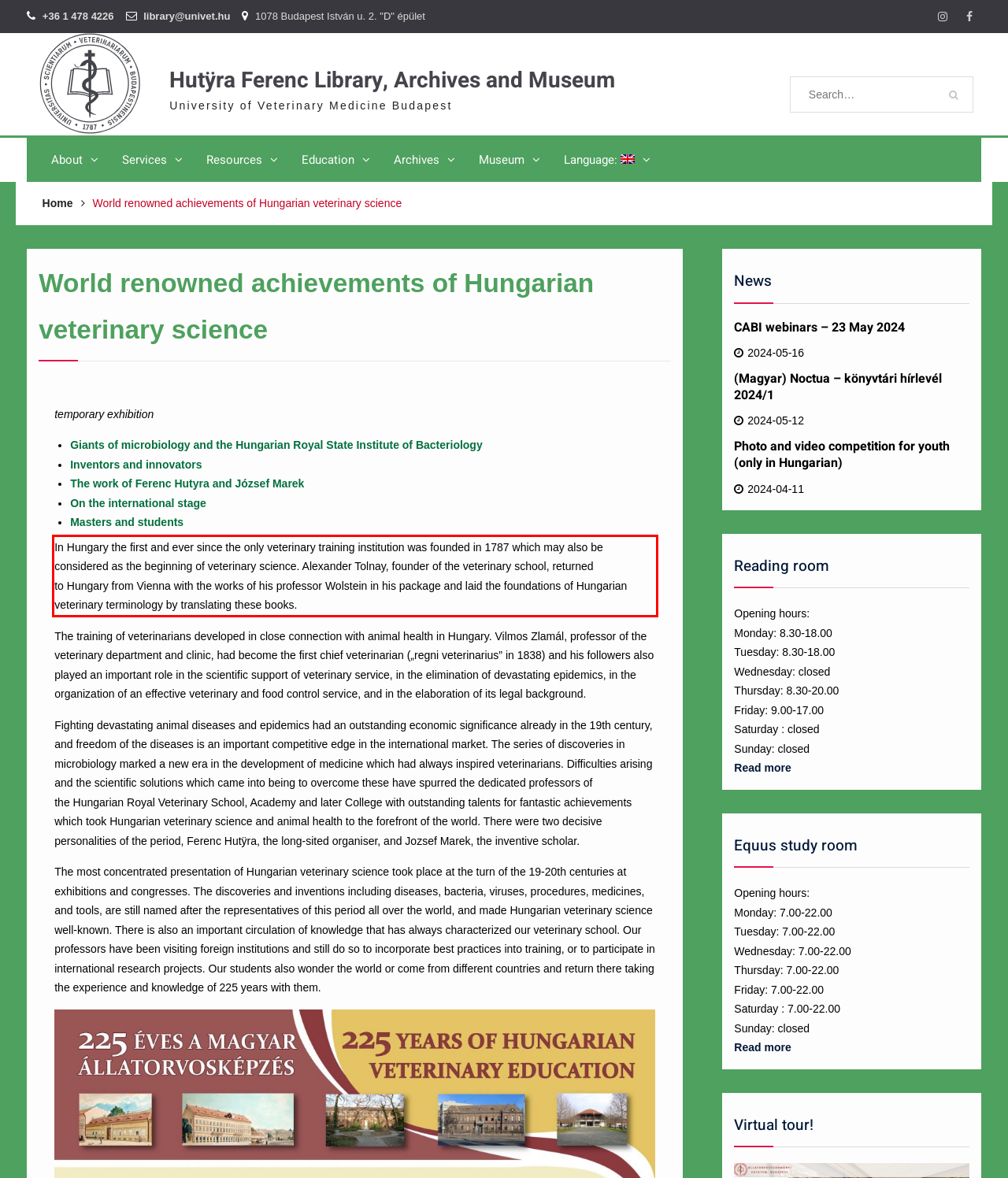Identify the text inside the red bounding box on the provided webpage screenshot by performing OCR.

In Hungary the first and ever since the only veterinary training institution was founded in 1787 which may also be considered as the beginning of veterinary science. Alexander Tolnay, founder of the veterinary school, returned to Hungary from Vienna with the works of his professor Wolstein in his package and laid the foundations of Hungarian veterinary terminology by translating these books.